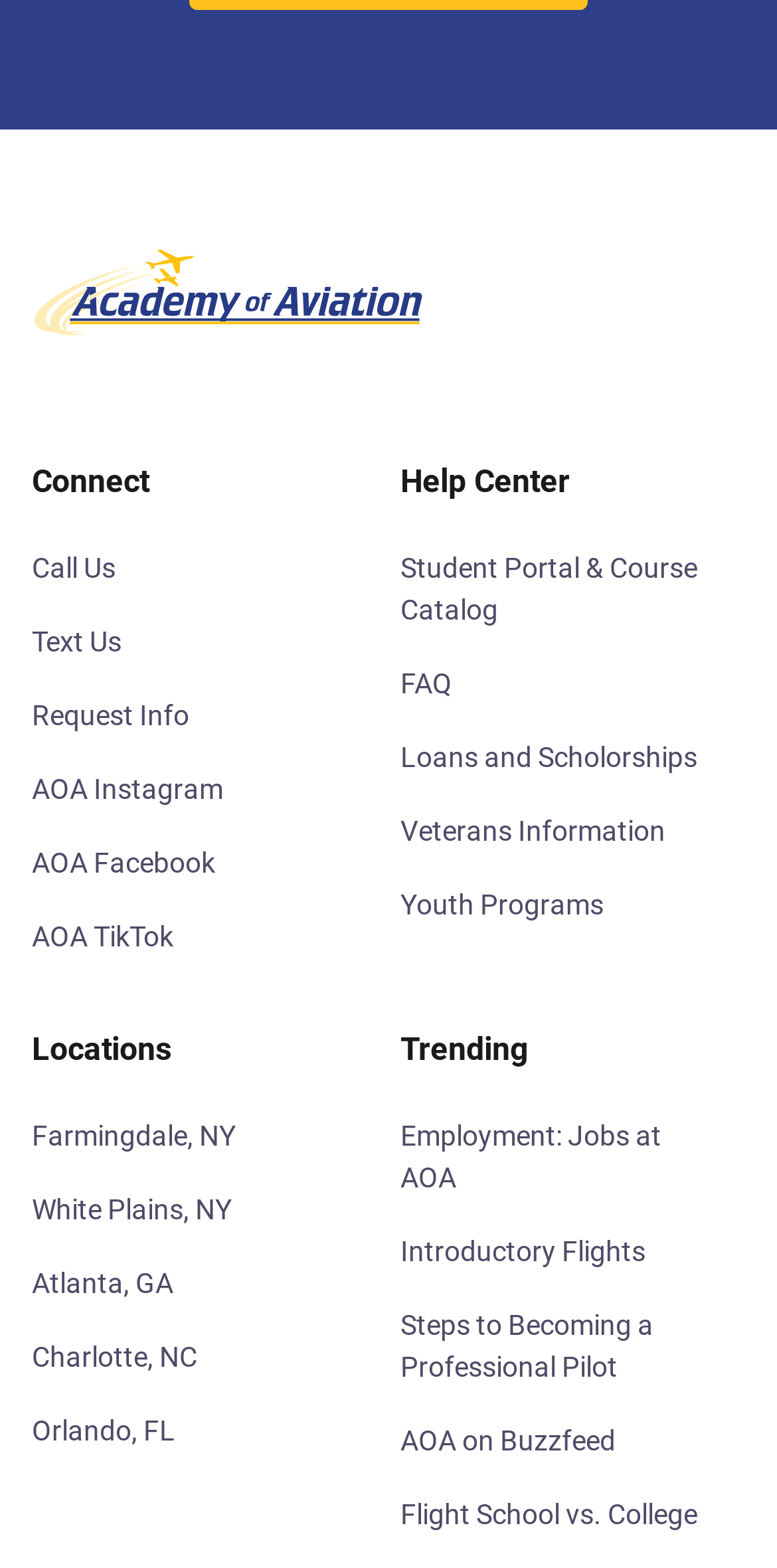Provide a short answer to the following question with just one word or phrase: How many links are under the 'Locations' section?

5